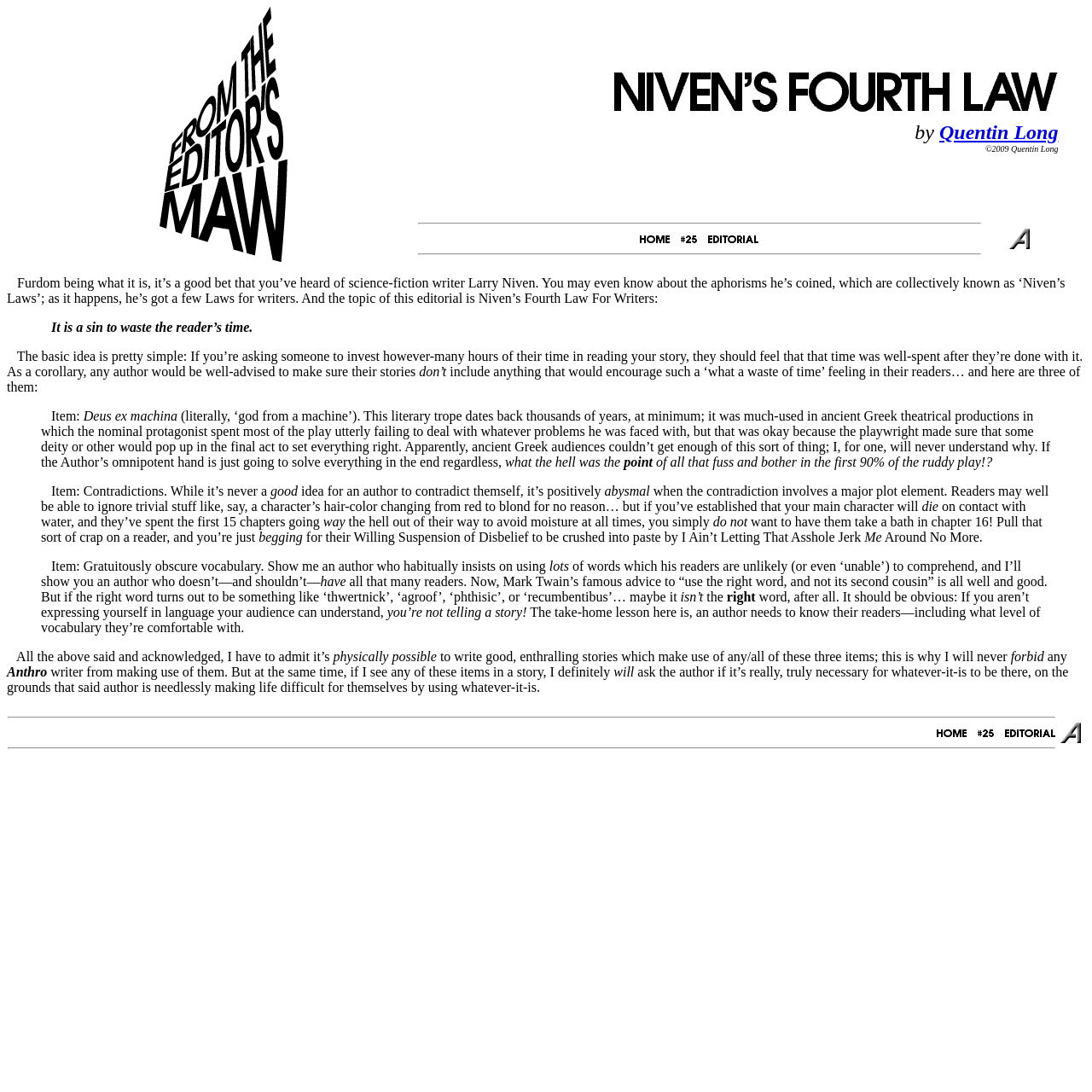Please identify the bounding box coordinates for the region that you need to click to follow this instruction: "Click the 'Quentin Long' link".

[0.86, 0.111, 0.969, 0.131]